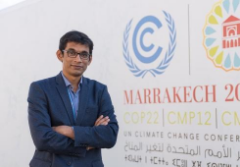Based on the image, provide a detailed and complete answer to the question: 
What is the year mentioned on the backdrop?

The backdrop promoting the Marrakech Climate Change Conference (COP22) includes the details 'MARRAKECH 2016', which indicates the year the conference took place.